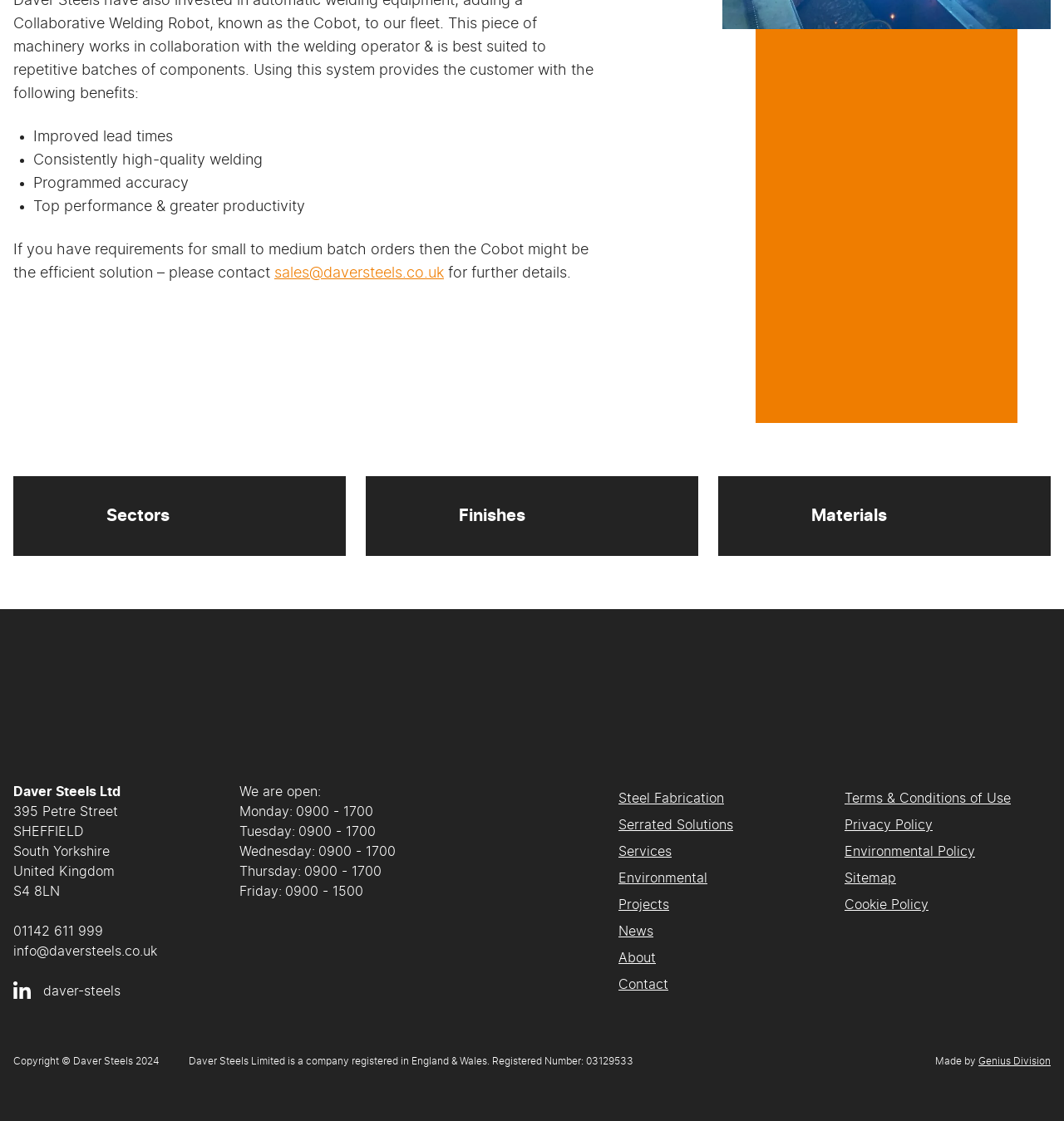Give a one-word or short phrase answer to the question: 
What is the phone number?

01142 611 999